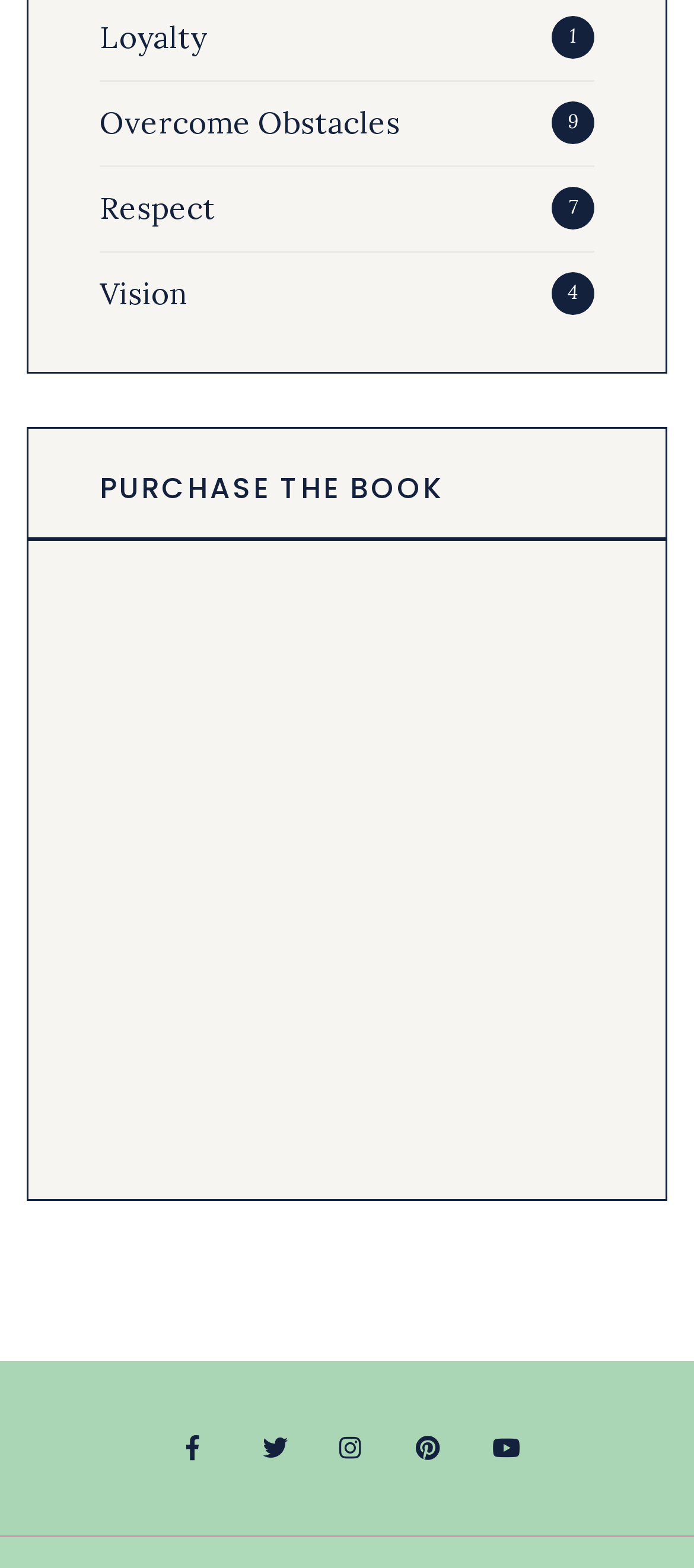Please provide the bounding box coordinates for the element that needs to be clicked to perform the instruction: "Click on 'Loyalty'". The coordinates must consist of four float numbers between 0 and 1, formatted as [left, top, right, bottom].

[0.144, 0.012, 0.297, 0.037]